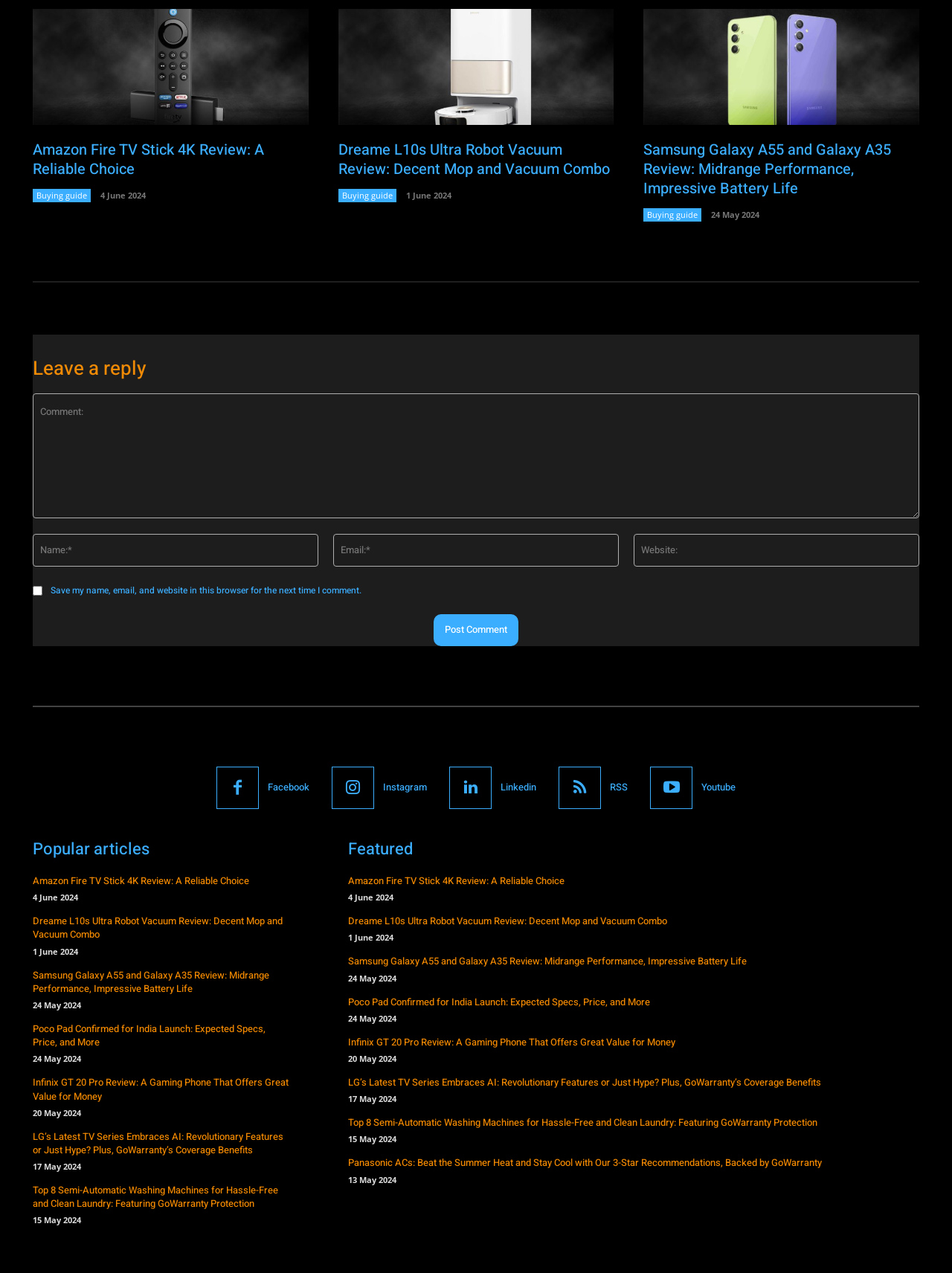Please find the bounding box coordinates (top-left x, top-left y, bottom-right x, bottom-right y) in the screenshot for the UI element described as follows: parent_node: Comment: name="comment" placeholder="Comment:"

[0.034, 0.309, 0.966, 0.407]